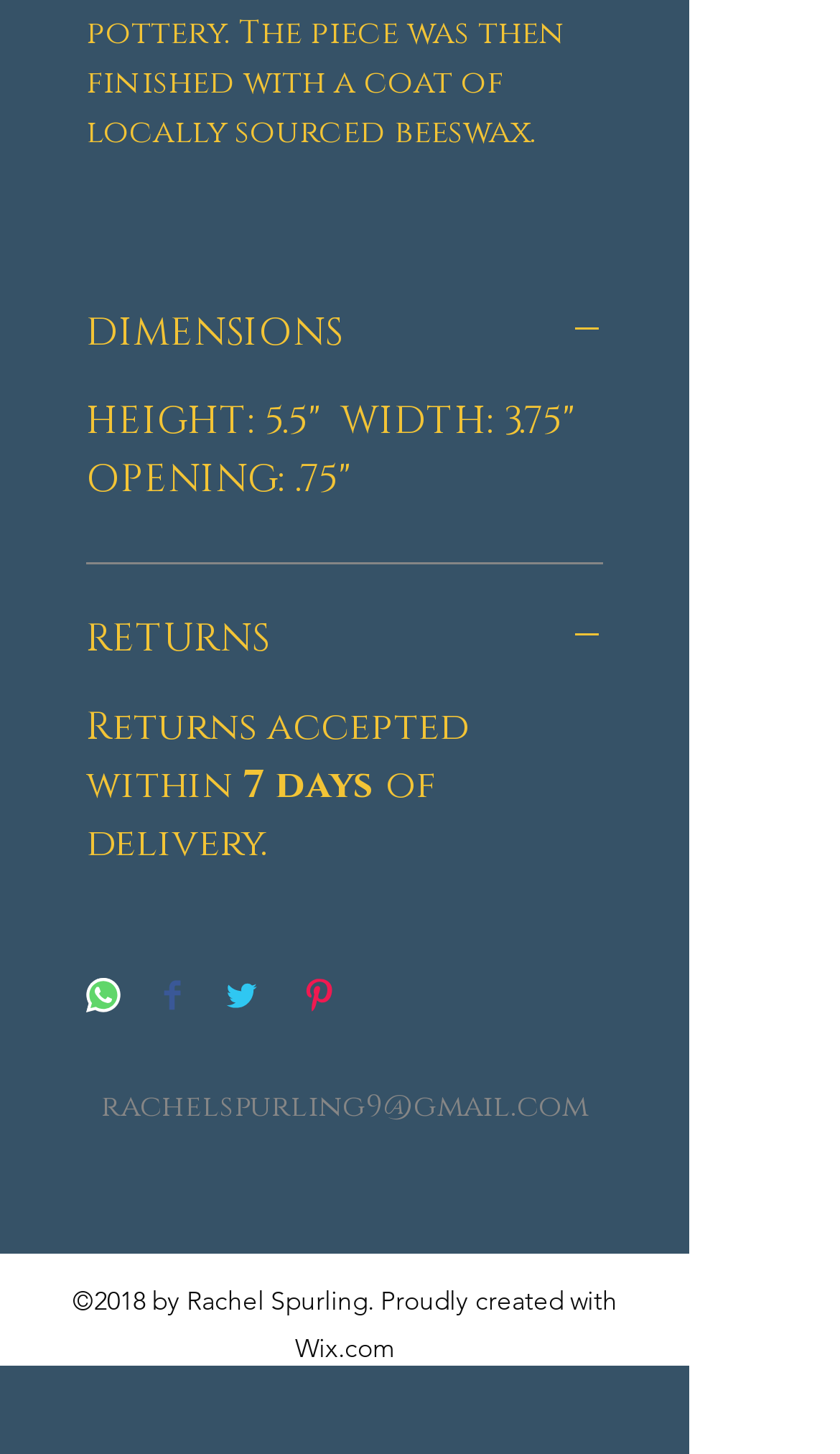What is the author of the webpage?
Using the image provided, answer with just one word or phrase.

Rachel Spurling